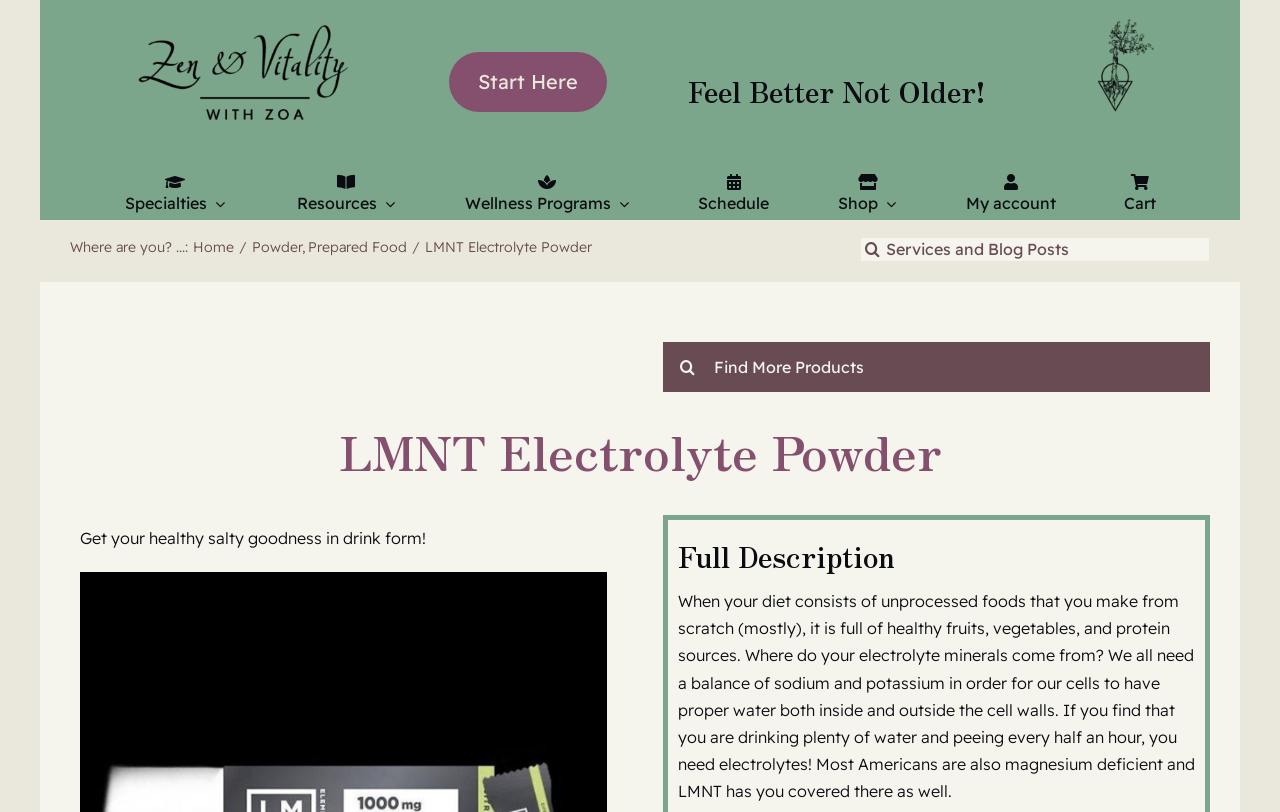What is the benefit of using the product?
Please look at the screenshot and answer using one word or phrase.

Proper water balance in cells